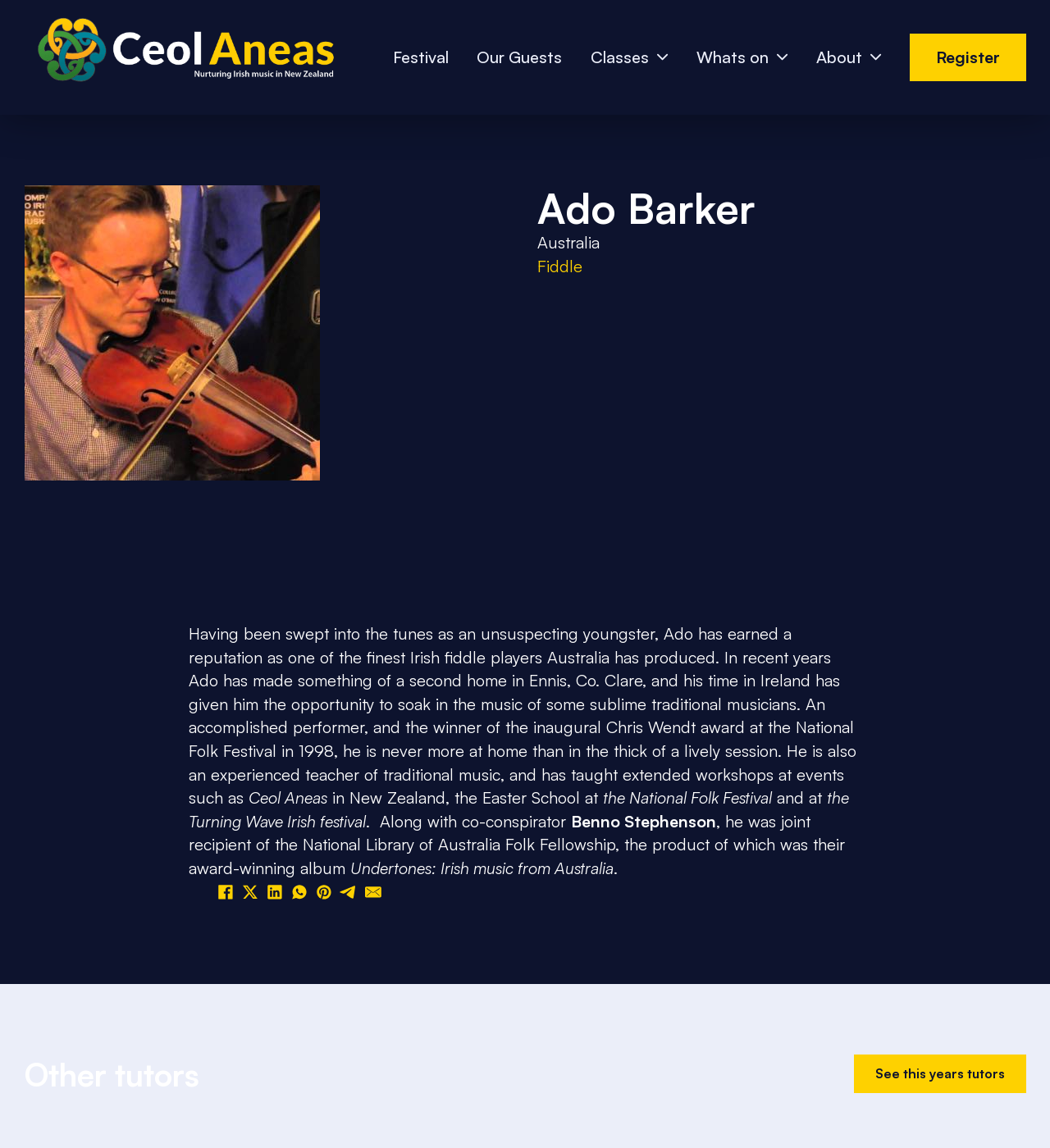Articulate a detailed summary of the webpage's content and design.

The webpage is about Ado Barker, a fiddle tutor. At the top left corner, there is an "irishmusic.org.nz logo" image, which is also a link. To the right of the logo, there are several links, including "Festival", "Our Guests", "Classes", "Whats on", and "About", each with a corresponding button that can be expanded to show submenus.

Below the logo and the links, there is a large image of Ado Barker, an Irish Fiddle player. Next to the image, there is a heading "Ado Barker" and a text "Australia". Below the heading, there is a link "Read more about Fiddle" and a paragraph of text describing Ado Barker's background and experience as a fiddle player and teacher.

To the right of the image, there are several social media links, including "Facebook", "X", "LinkedIn", "WhatsApp", "Pinterest", "Telegram", and "Email", each with a corresponding image.

At the bottom of the page, there is a heading "Other tutors" and a link "See this years tutors".